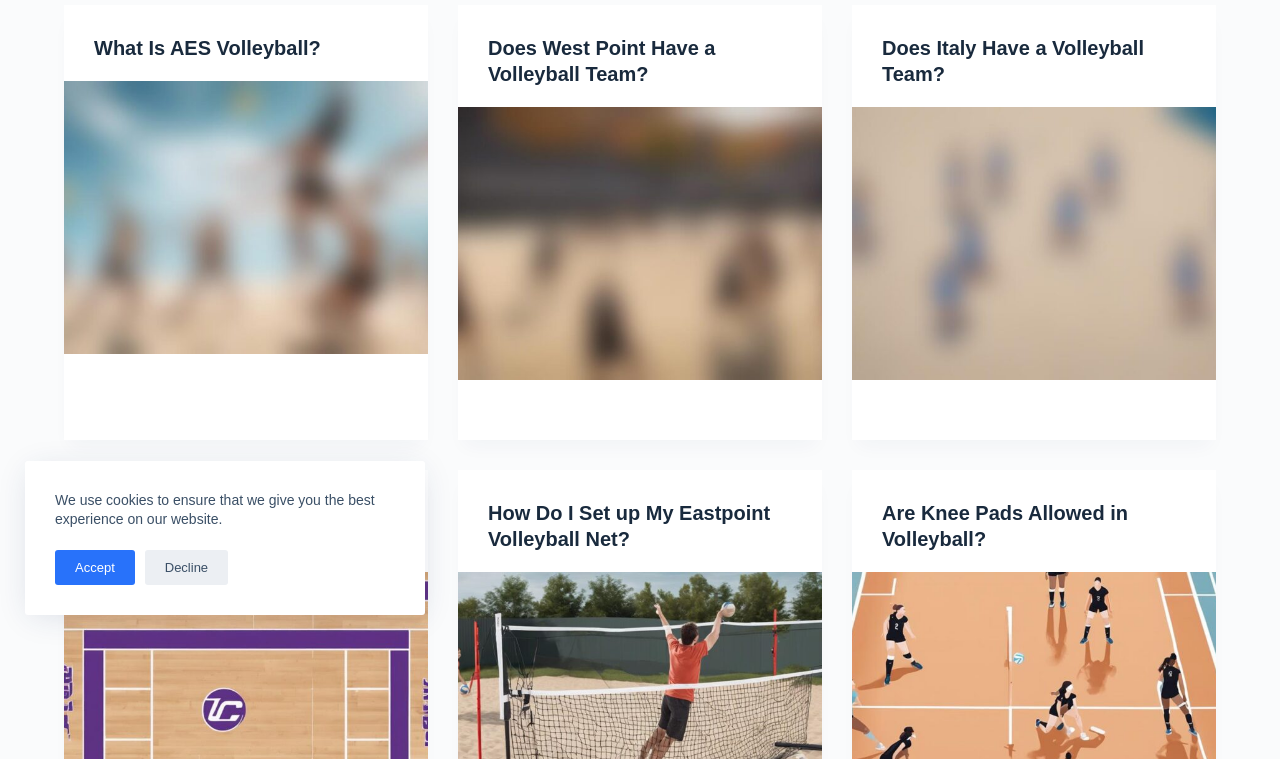Given the element description "Accept", identify the bounding box of the corresponding UI element.

[0.043, 0.738, 0.105, 0.784]